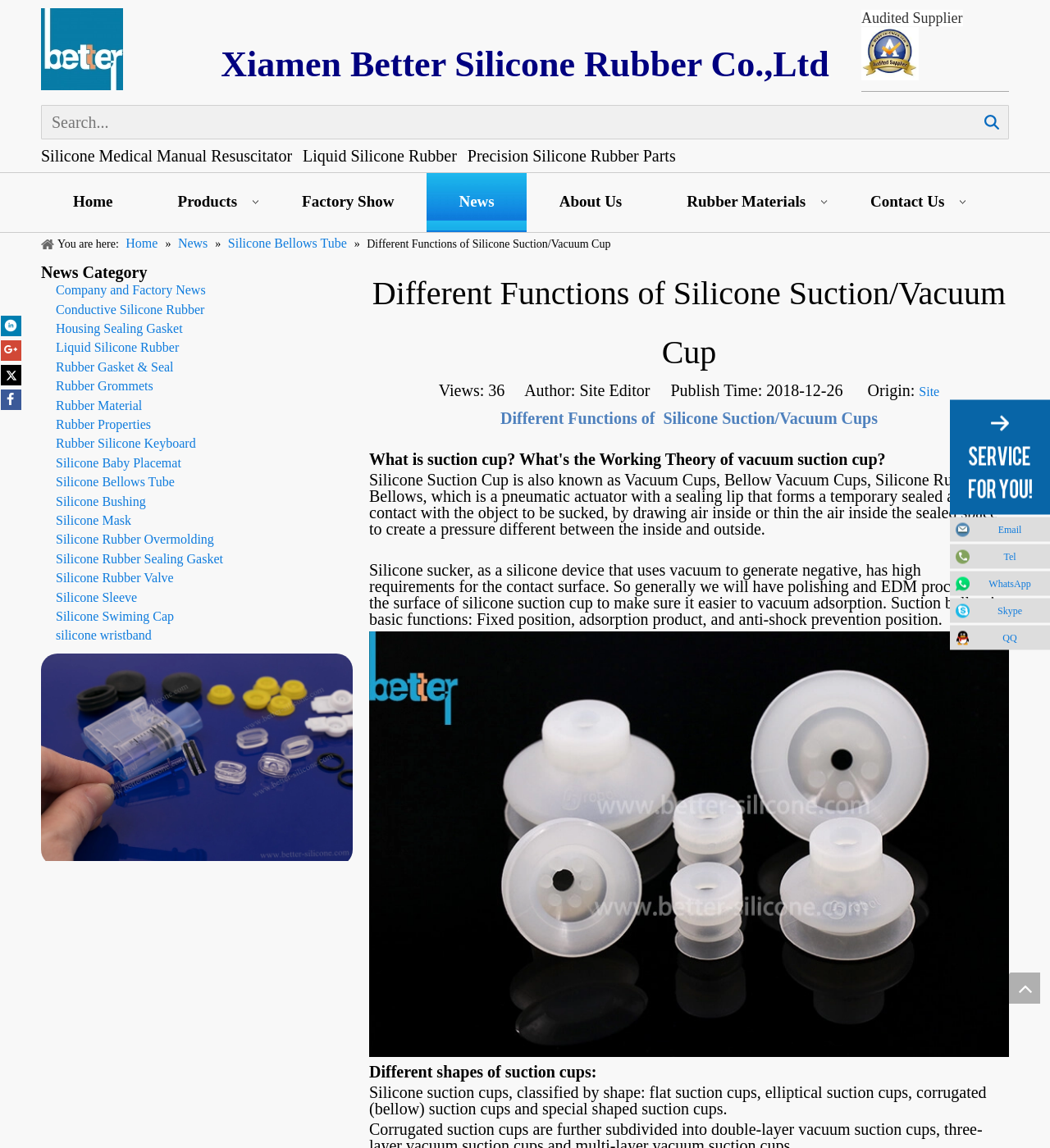Find the bounding box coordinates of the clickable element required to execute the following instruction: "Go to Home page". Provide the coordinates as four float numbers between 0 and 1, i.e., [left, top, right, bottom].

[0.039, 0.151, 0.138, 0.201]